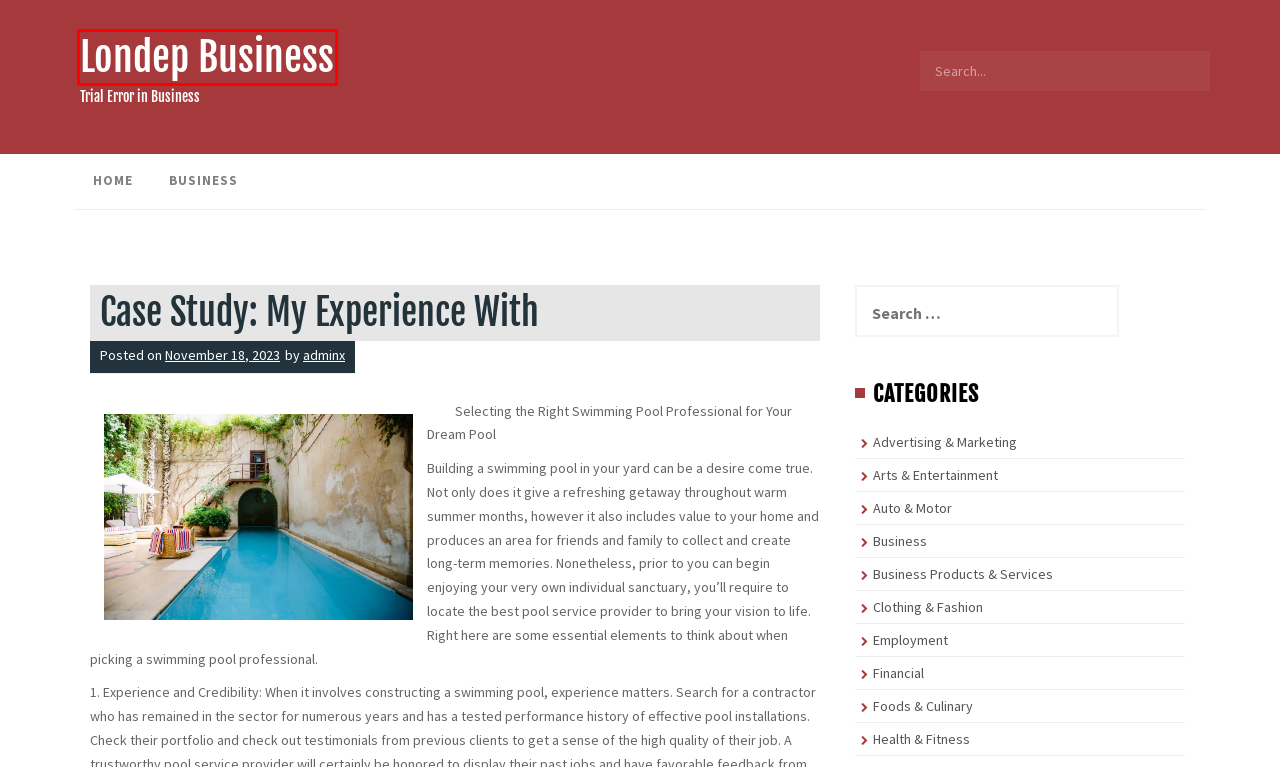Observe the provided screenshot of a webpage that has a red rectangle bounding box. Determine the webpage description that best matches the new webpage after clicking the element inside the red bounding box. Here are the candidates:
A. Employment – Londep Business
B. Business Products & Services – Londep Business
C. Londep Business – Trial Error in Business
D. Health & Fitness – Londep Business
E. Advertising & Marketing – Londep Business
F. Financial – Londep Business
G. Auto & Motor – Londep Business
H. Foods & Culinary – Londep Business

C